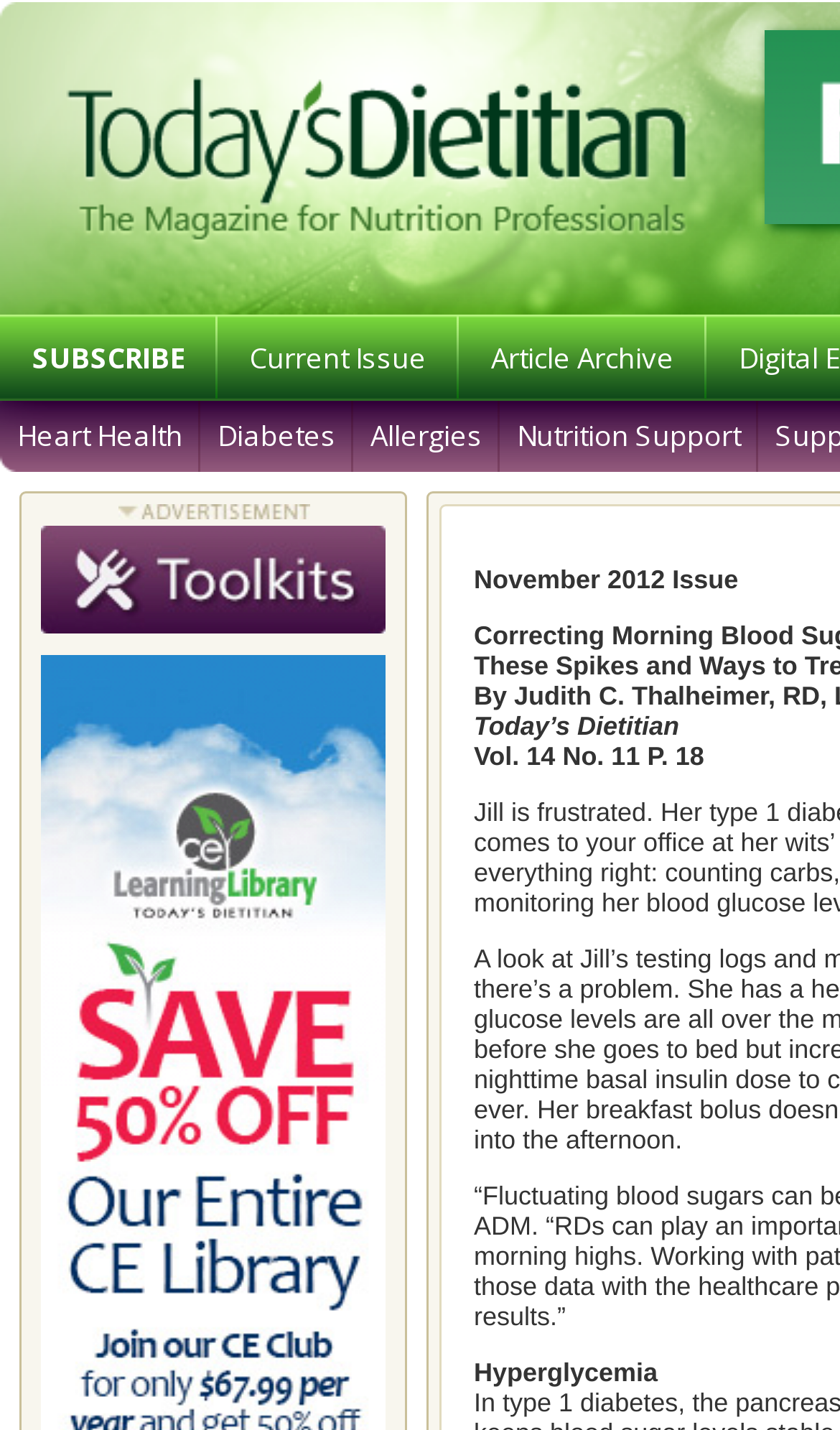Please provide a comprehensive response to the question below by analyzing the image: 
What is the volume and issue number of the current magazine?

The volume and issue number of the current magazine can be found below the magazine name, where it says 'Vol. 14 No. 11 P. 18' in a static text element.